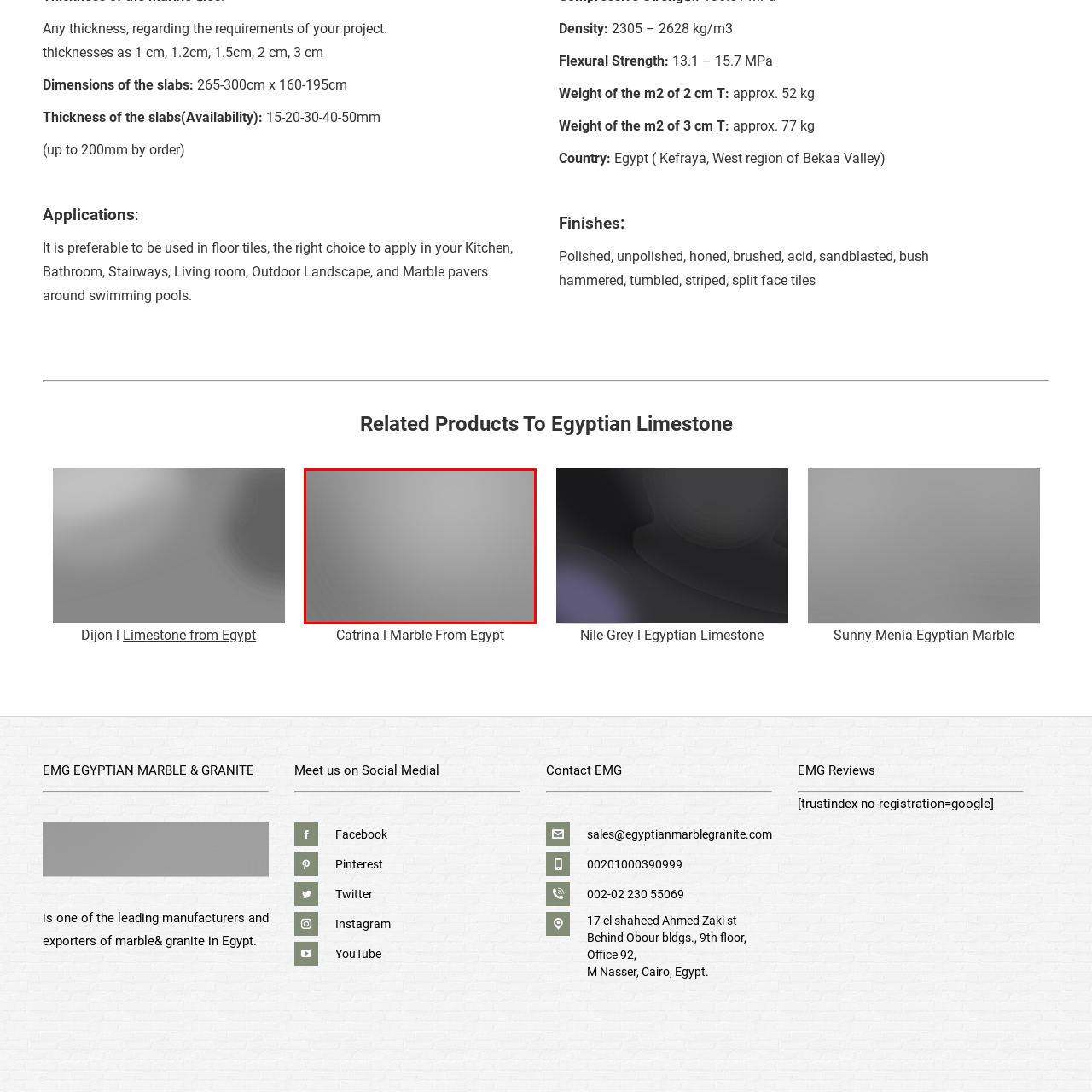Please provide a thorough description of the image inside the red frame.

The image showcases a muted gray background, possibly representing a finish or texture typical of stone or marble surfaces. It is part of the presentation for the "Catrina l Marble from Egypt," which is detailed below the image in textual format. The accompanying information emphasizes its luxurious appearance and potential applications in various spaces such as kitchens, bathrooms, and outdoor landscapes. The rich context suggests that this marble is a versatile choice for elegant and functional design, inviting potential buyers to consider its aesthetic appeal for their projects.